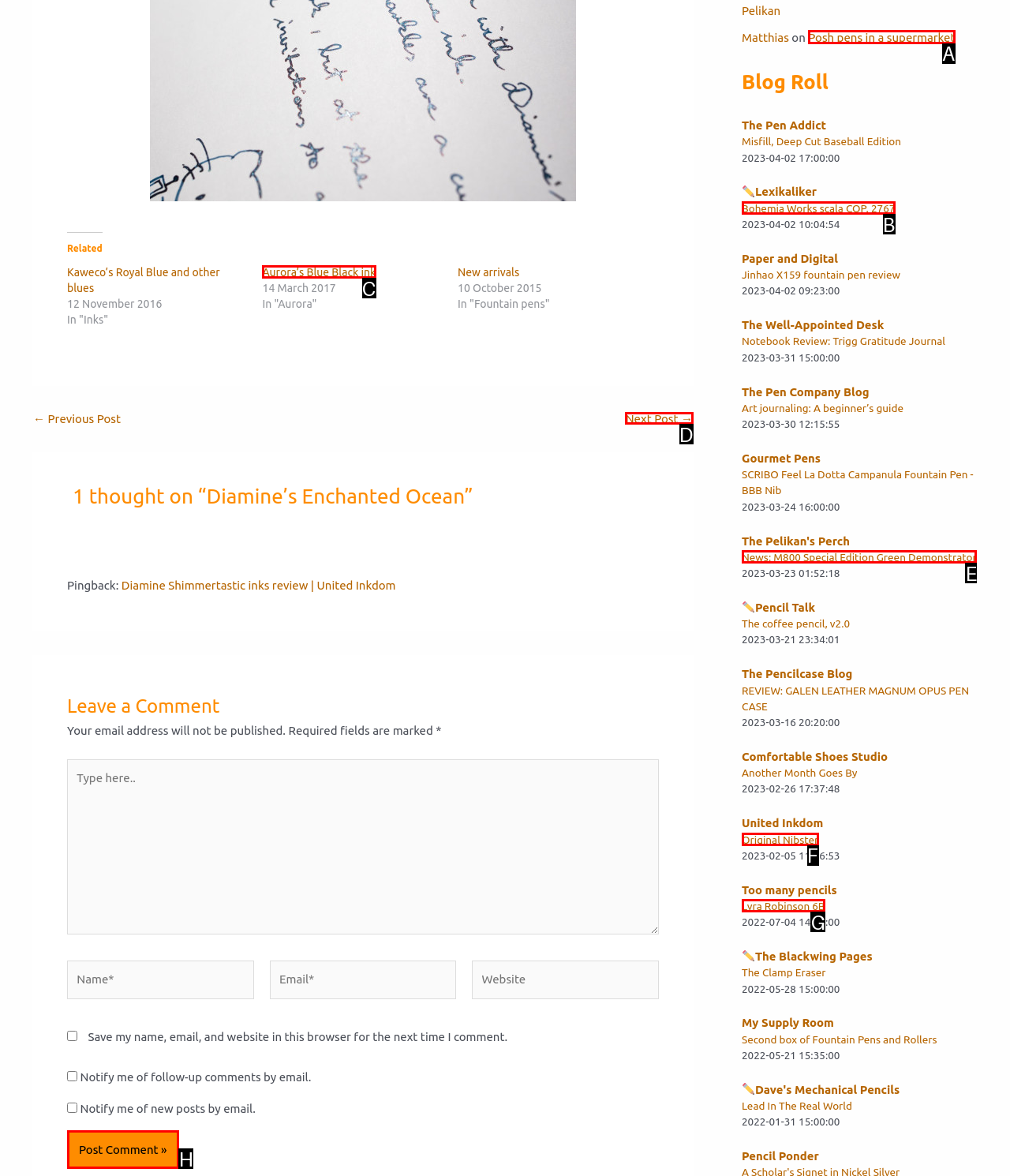Tell me which one HTML element I should click to complete the following task: Click on the 'Next Post →' link Answer with the option's letter from the given choices directly.

D